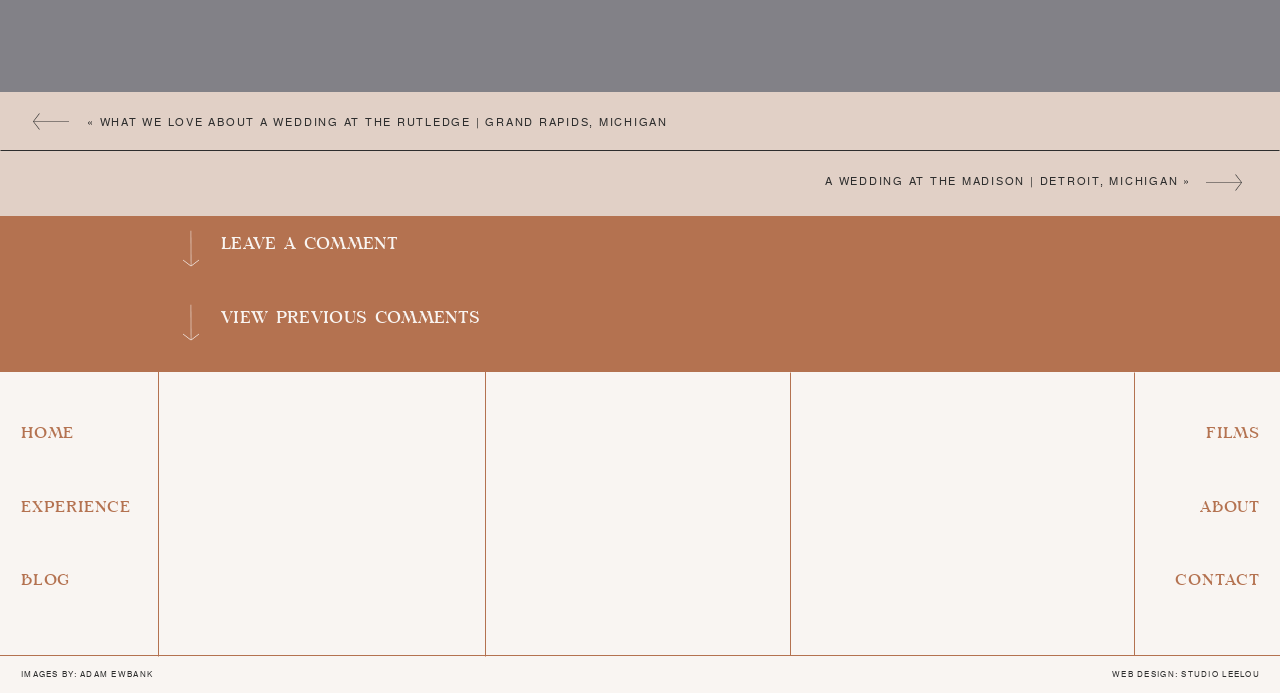What type of content is shared on this webpage?
Please give a well-detailed answer to the question.

The links on the webpage have text descriptions that suggest they are sharing videos, and there are also multiple image elements on the webpage, indicating that the content shared on this webpage includes both videos and images.